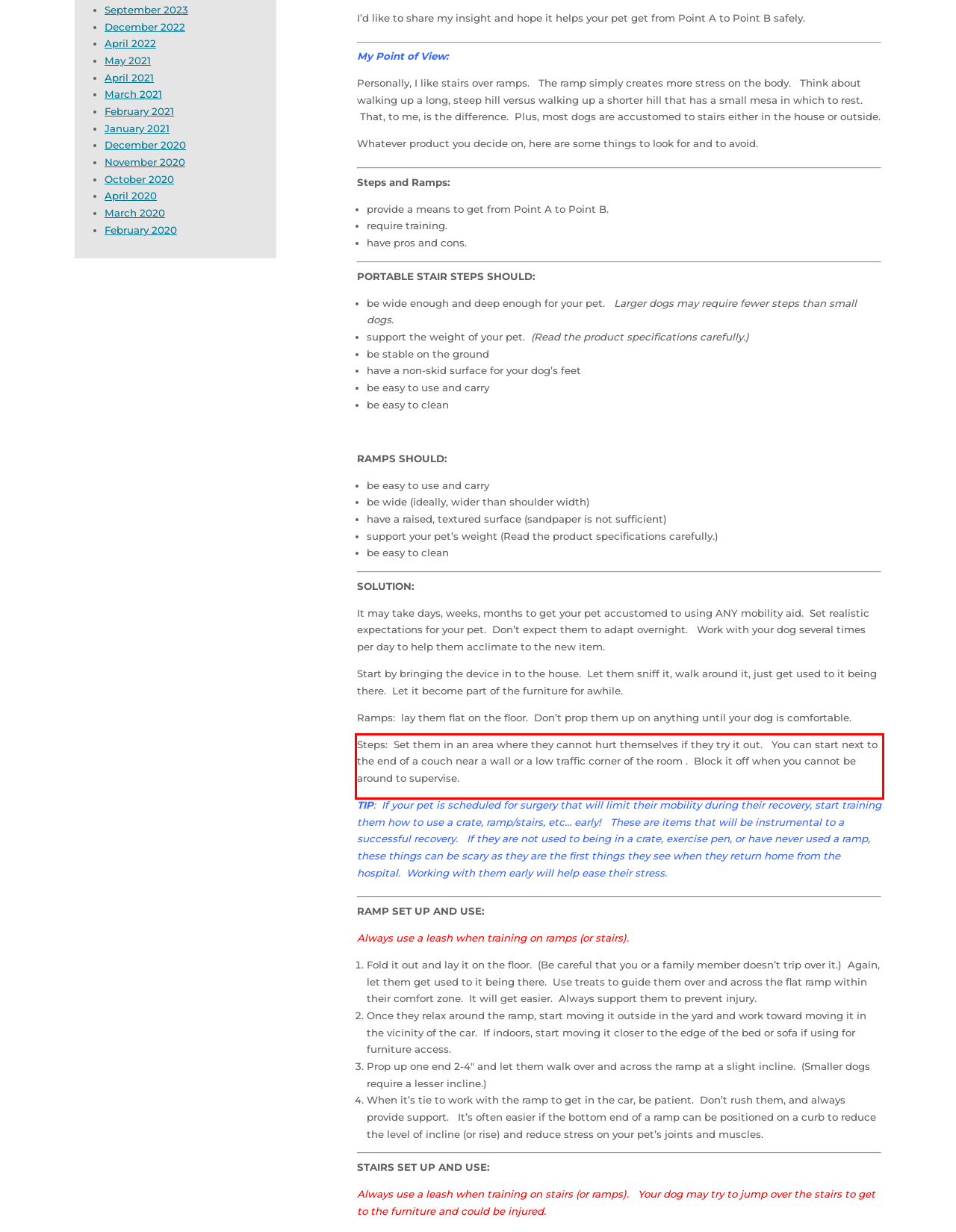There is a screenshot of a webpage with a red bounding box around a UI element. Please use OCR to extract the text within the red bounding box.

Steps: Set them in an area where they cannot hurt themselves if they try it out. You can start next to the end of a couch near a wall or a low traffic corner of the room . Block it off when you cannot be around to supervise.